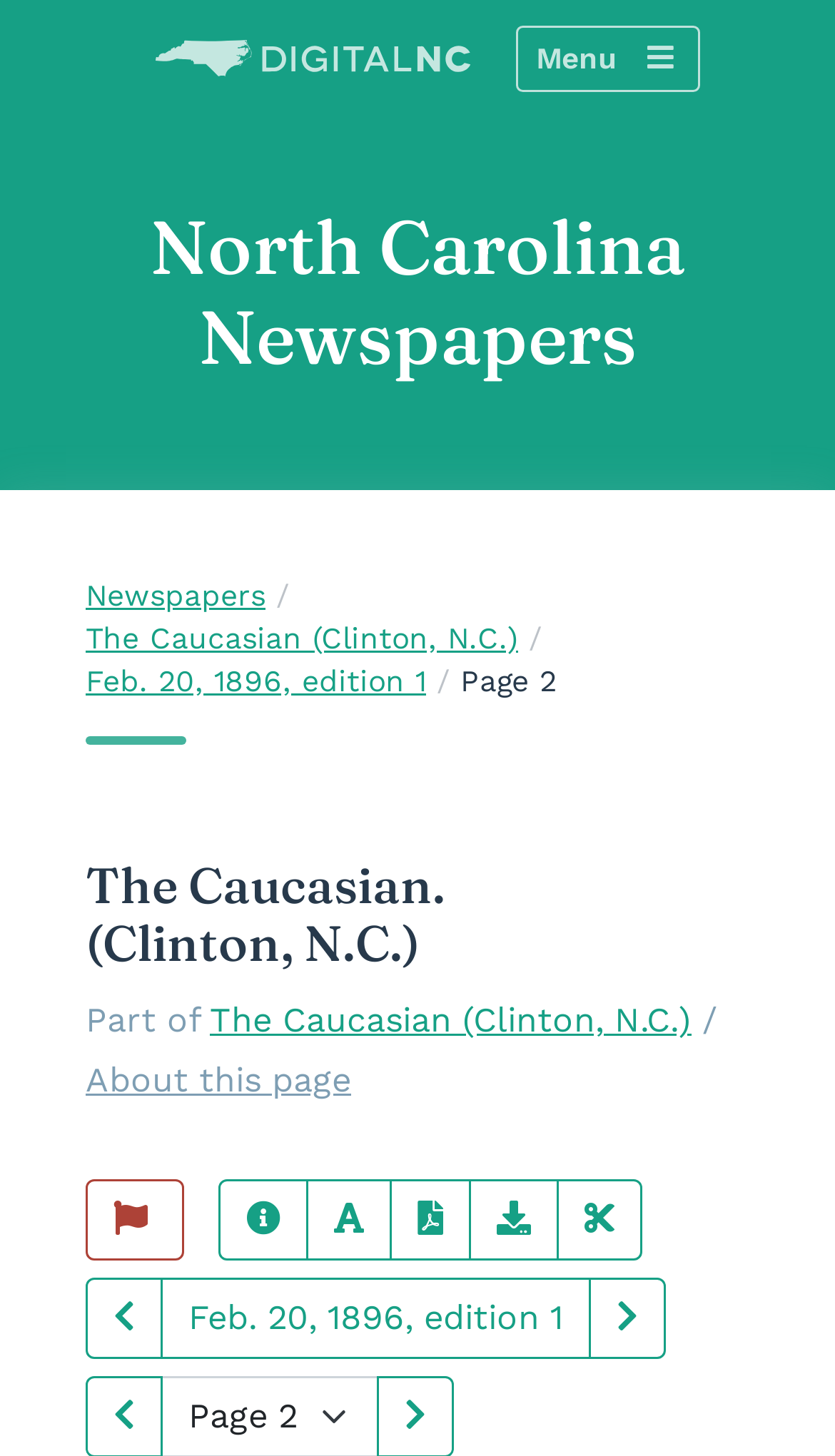What is the date of the newspaper edition?
Refer to the image and give a detailed response to the question.

The date of the newspaper edition can be found in the link element 'Feb. 20, 1896, edition 1' which is located in the breadcrumb navigation section.